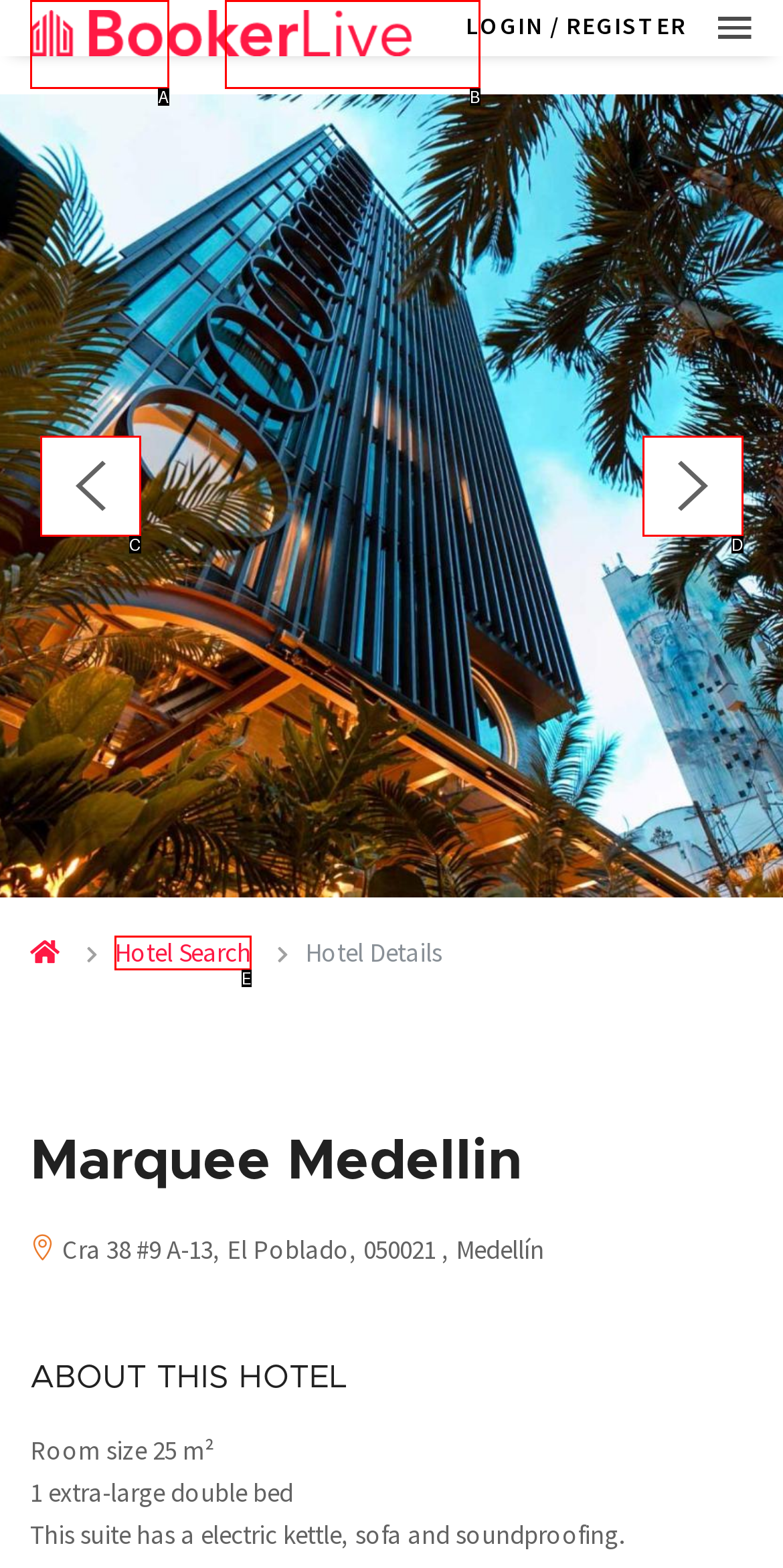Determine which HTML element matches the given description: What's included. Provide the corresponding option's letter directly.

B